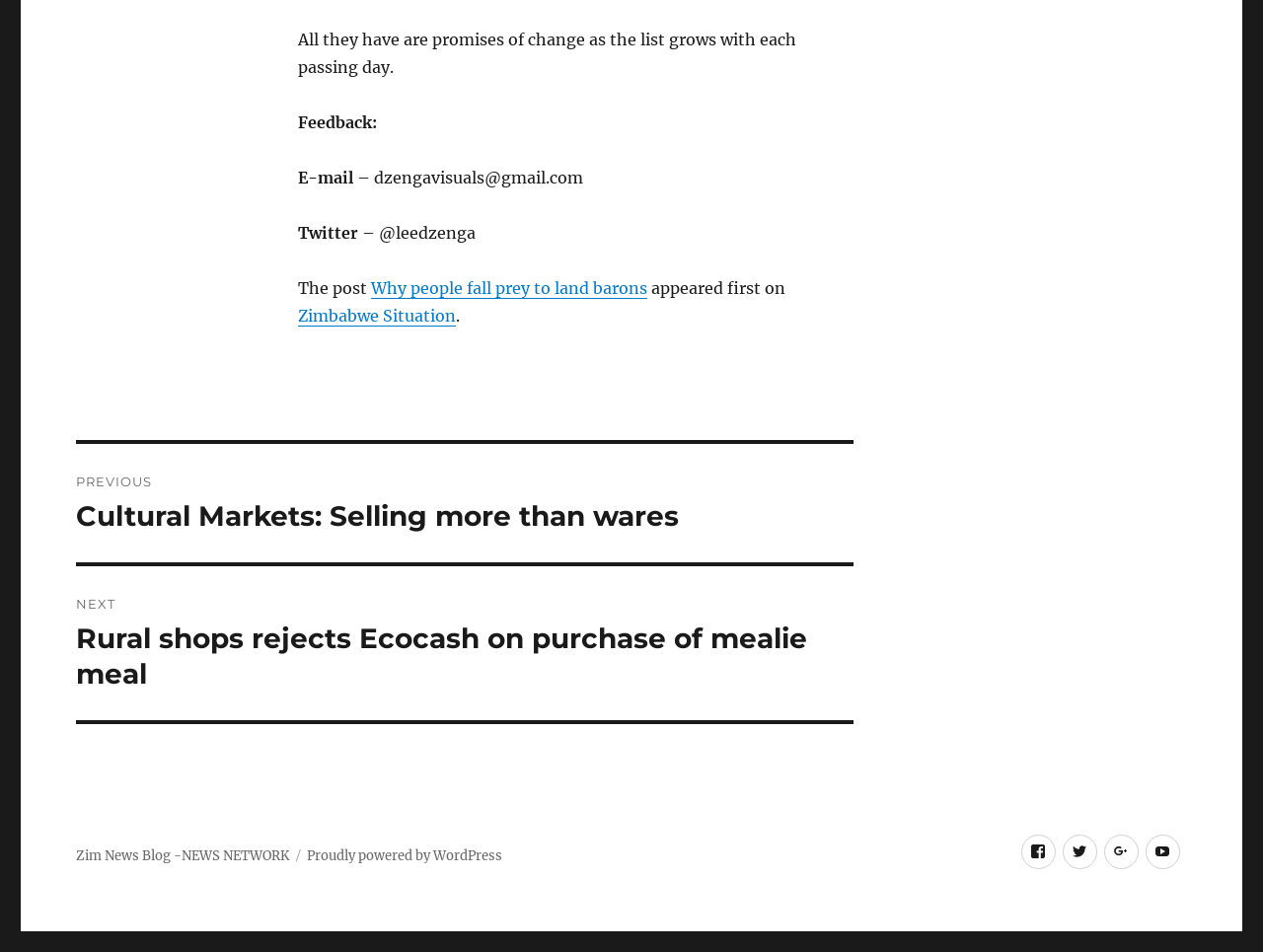What is the name of the blog?
Refer to the image and give a detailed response to the question.

The name of the blog can be found in the footer section, which is located near the bottom of the webpage. The name of the blog is listed as 'Zim News Blog - NEWS NETWORK'.